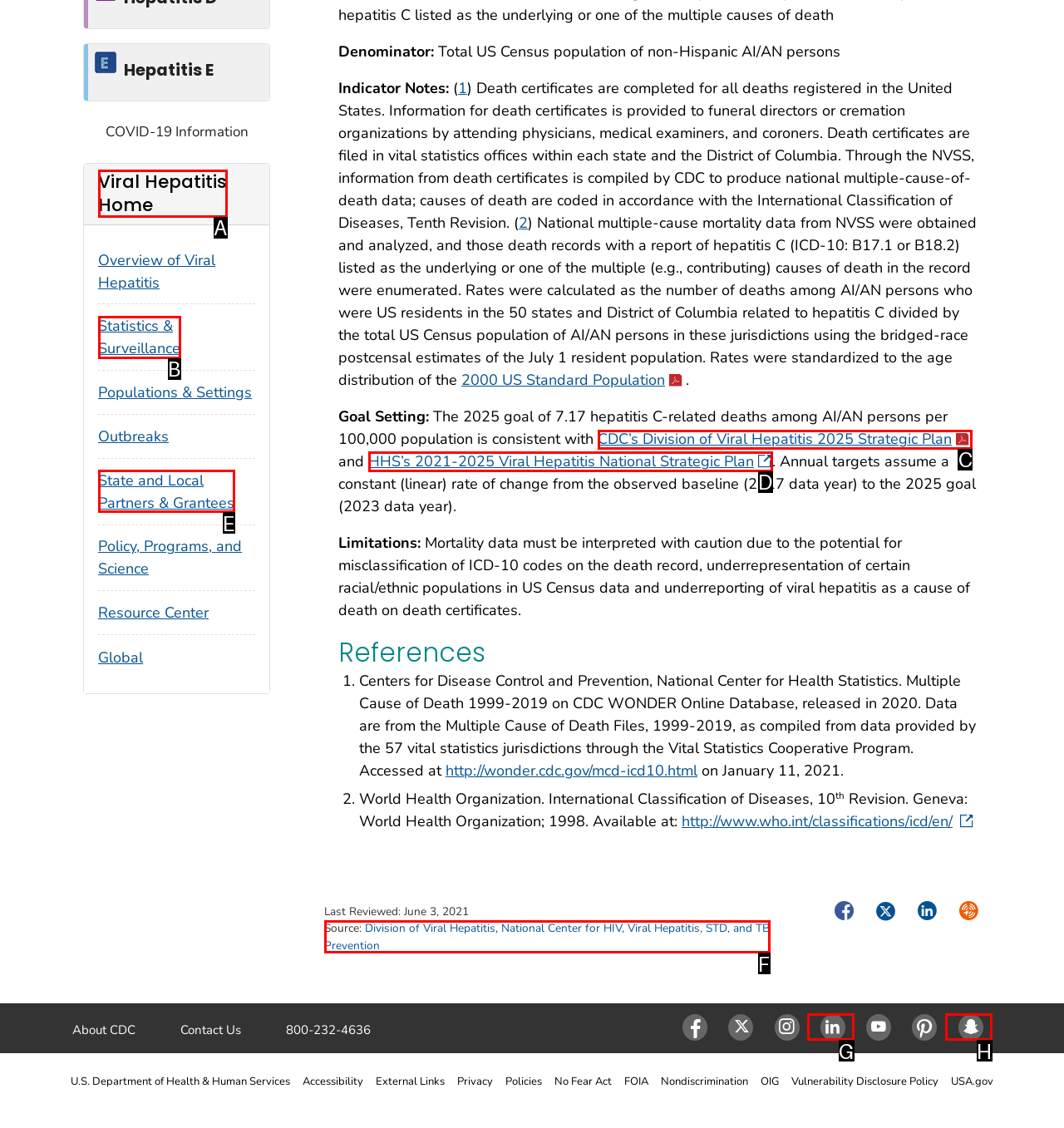Please identify the correct UI element to click for the task: View the 2025 Strategic Plan pdf Respond with the letter of the appropriate option.

C